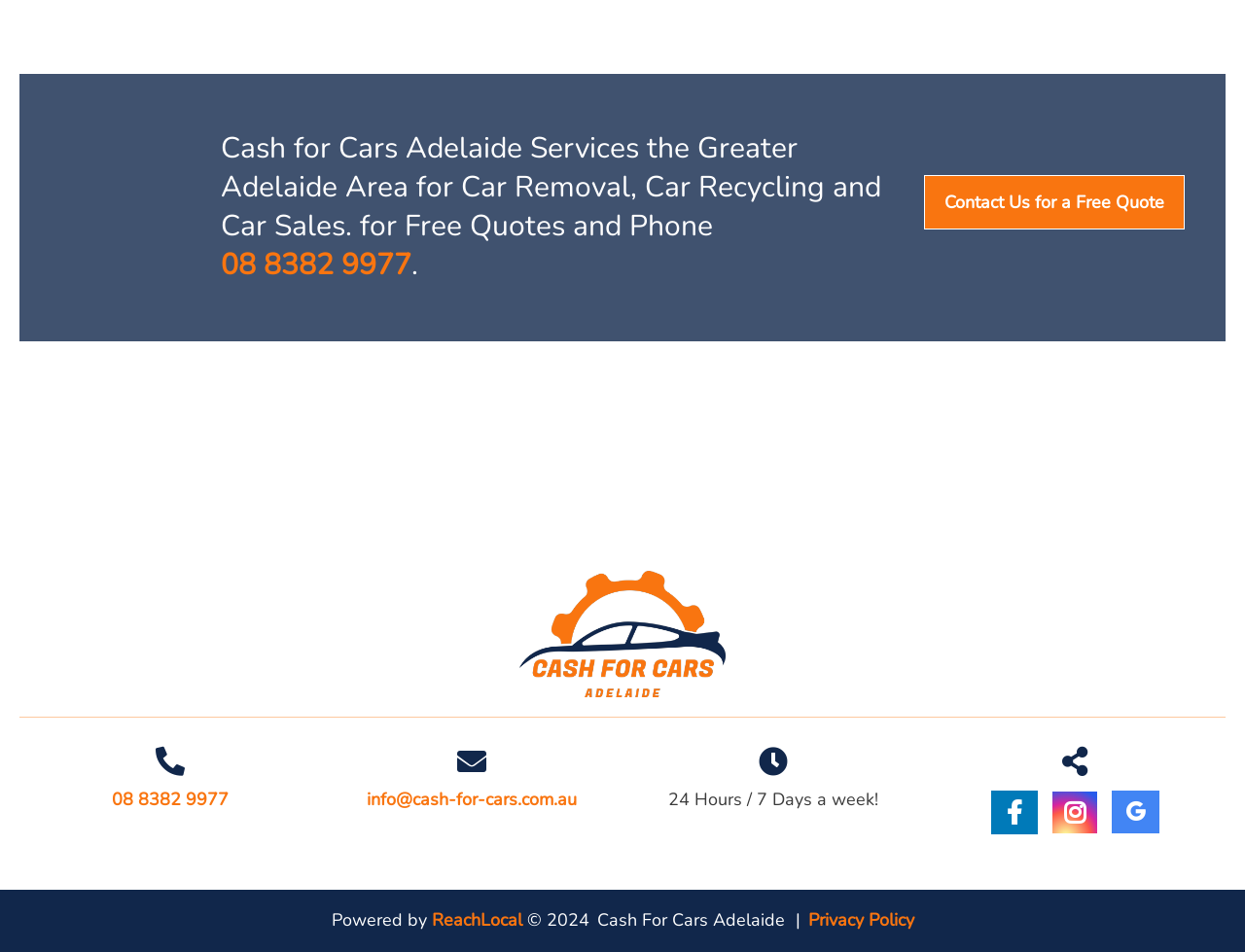Please provide the bounding box coordinates for the element that needs to be clicked to perform the instruction: "Visit Cash For Cars Adelaide website". The coordinates must consist of four float numbers between 0 and 1, formatted as [left, top, right, bottom].

[0.417, 0.6, 0.583, 0.733]